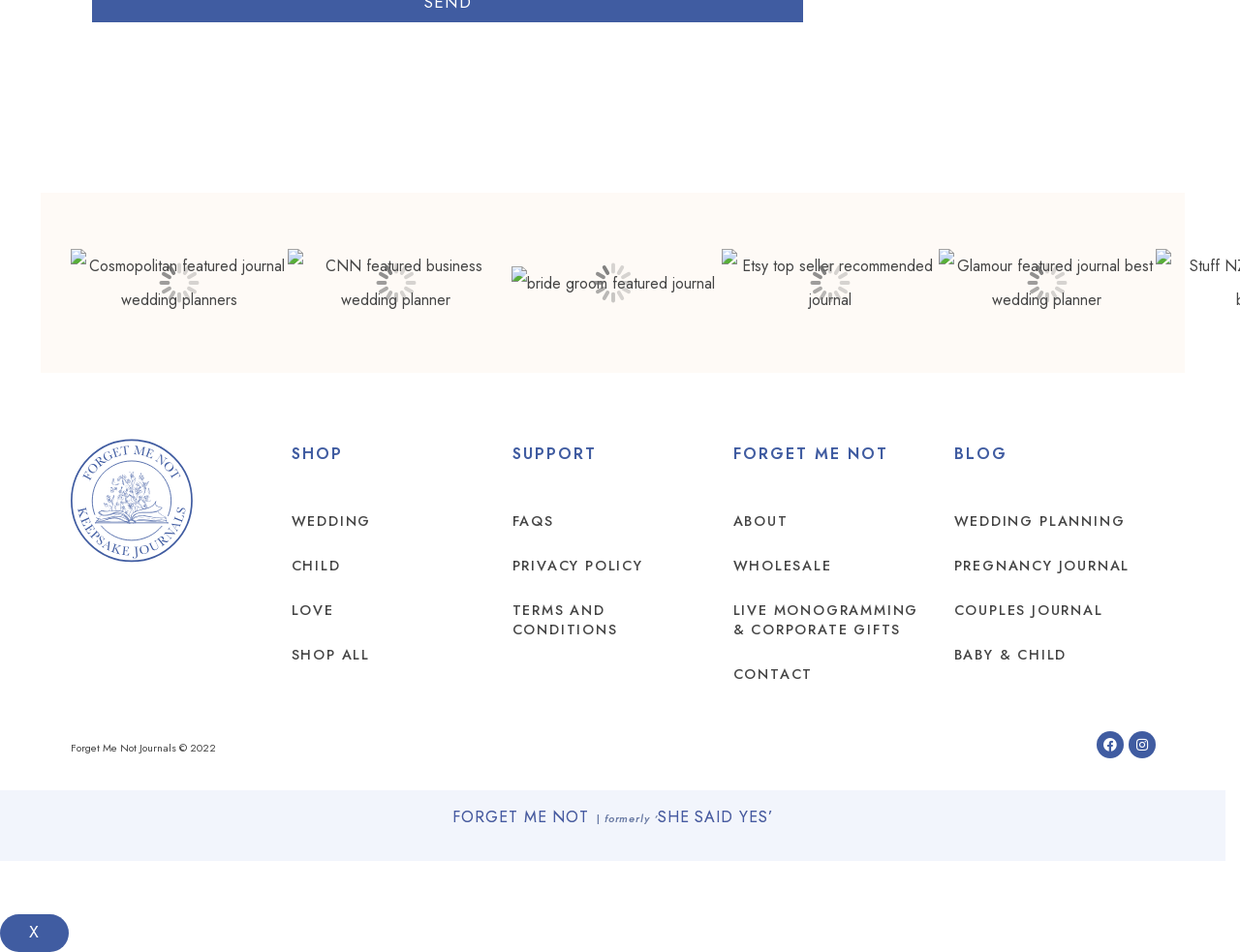Given the element description, predict the bounding box coordinates in the format (top-left x, top-left y, bottom-right x, bottom-right y), using floating point numbers between 0 and 1: Love

[0.235, 0.618, 0.397, 0.664]